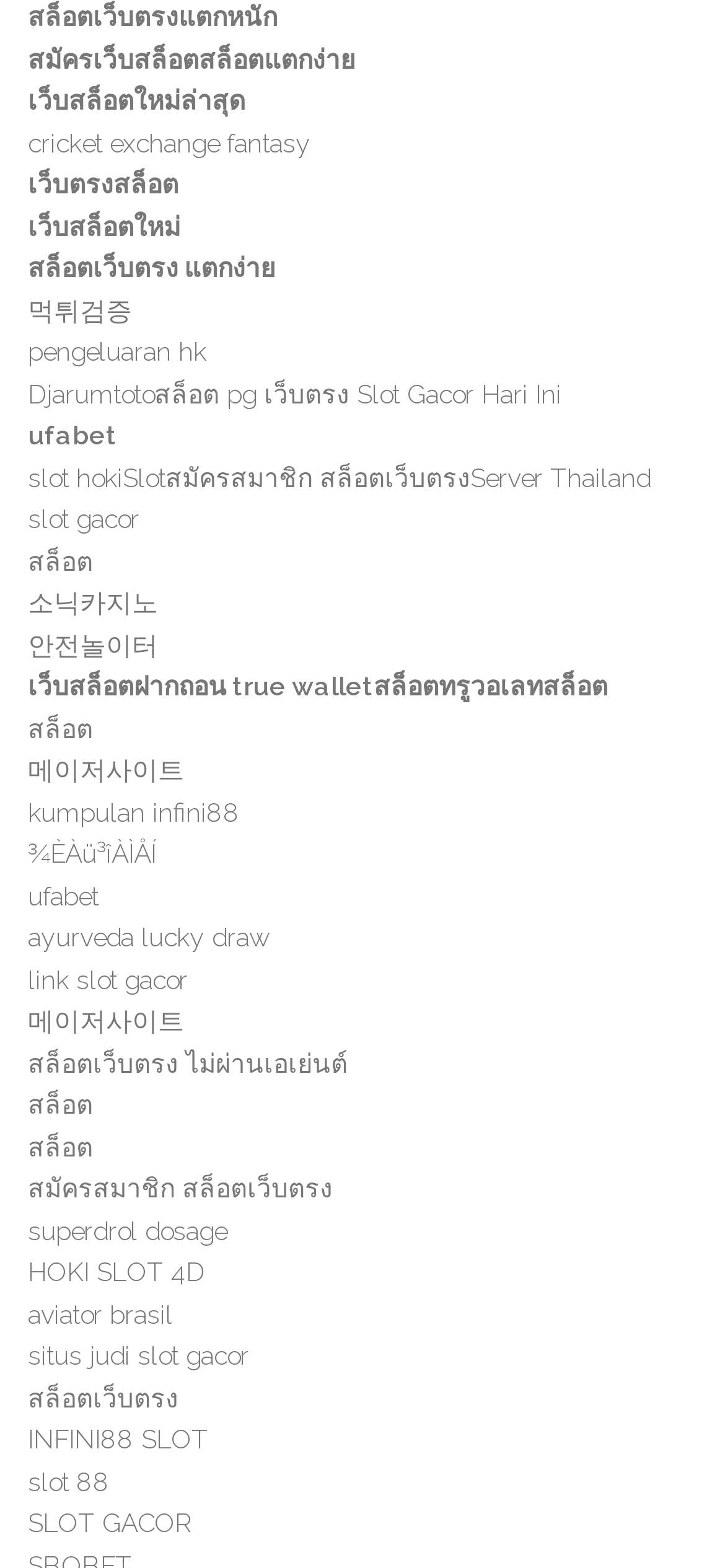What is the text of the link below 'สล็อตเว็บตรง แตกง่าย'?
Based on the screenshot, provide your answer in one word or phrase.

먹튀검증